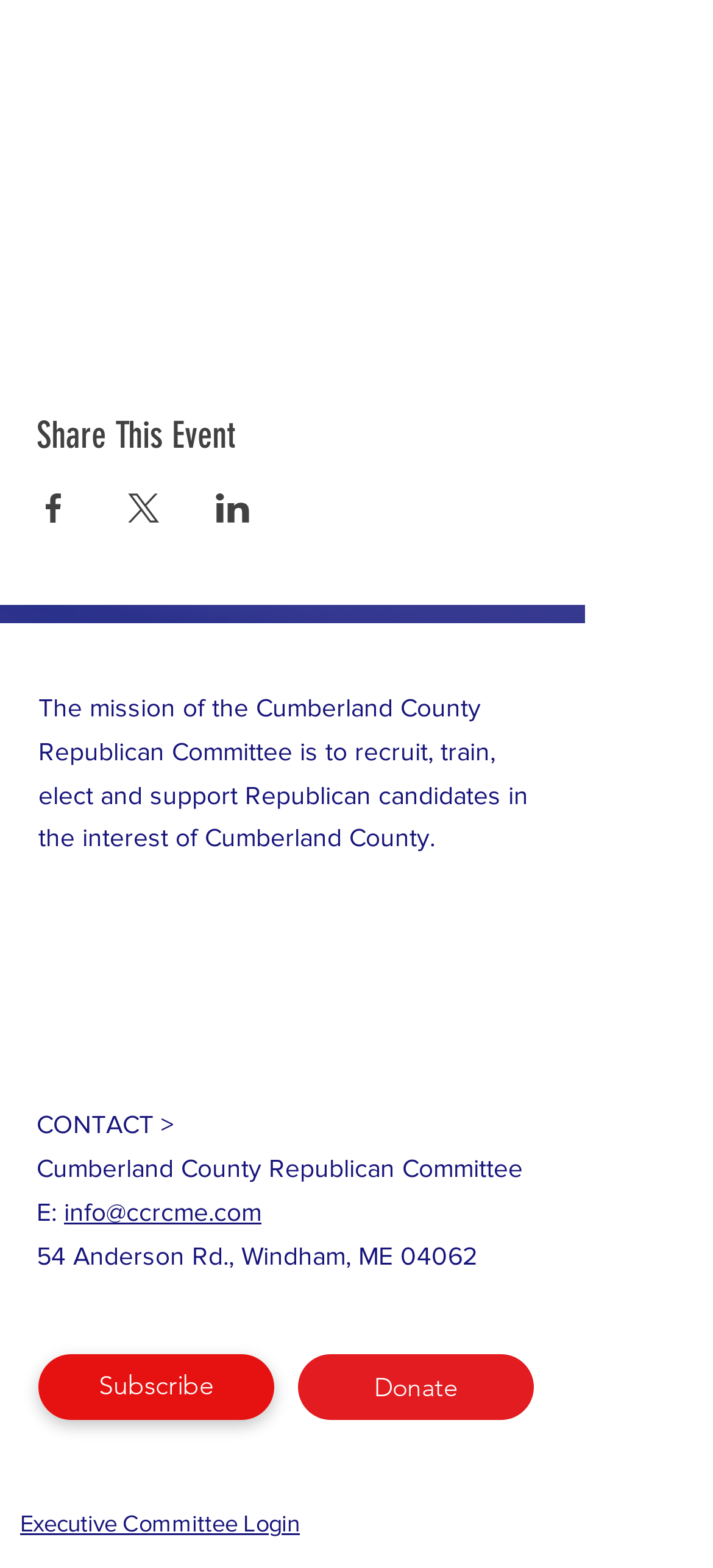How can I share this event?
Look at the image and construct a detailed response to the question.

I found three generic elements with the text 'Share event on Facebook', 'Share event on X', and 'Share event on LinkedIn' which are located above the contentinfo section of the webpage, each with an image element. This suggests that the user can share the event on these three platforms.